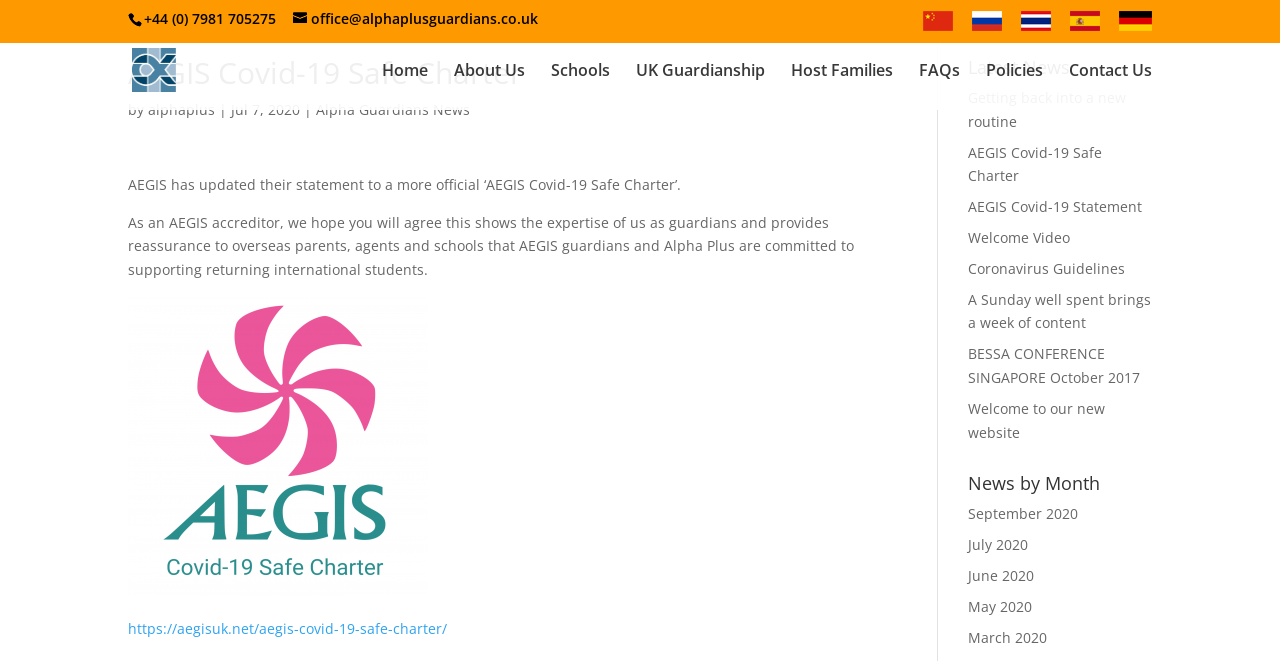Provide the bounding box coordinates of the HTML element described by the text: "Alpha Guardians News". The coordinates should be in the format [left, top, right, bottom] with values between 0 and 1.

[0.247, 0.151, 0.367, 0.18]